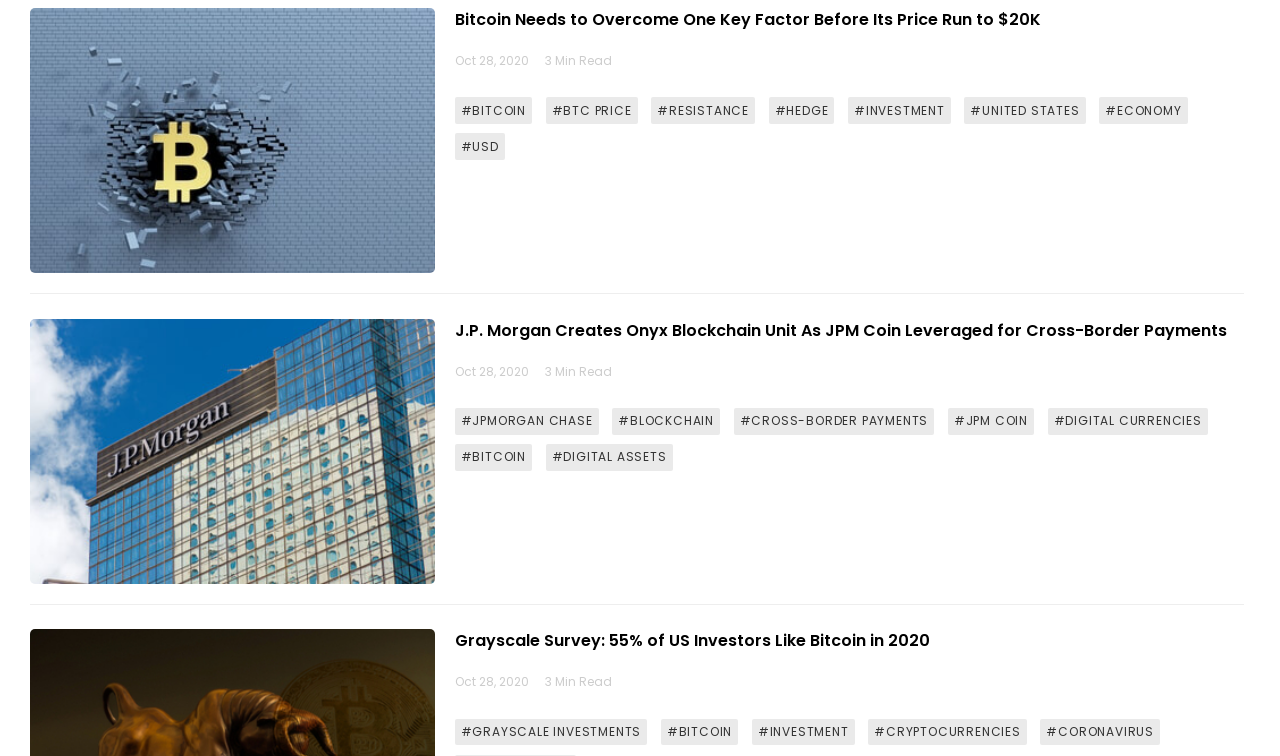What is the company mentioned in the second article?
Carefully examine the image and provide a detailed answer to the question.

The second article's heading is 'J.P. Morgan Creates Onyx Blockchain Unit As JPM Coin Leveraged for Cross-Border Payments', indicating that the company mentioned in the article is J.P. Morgan.